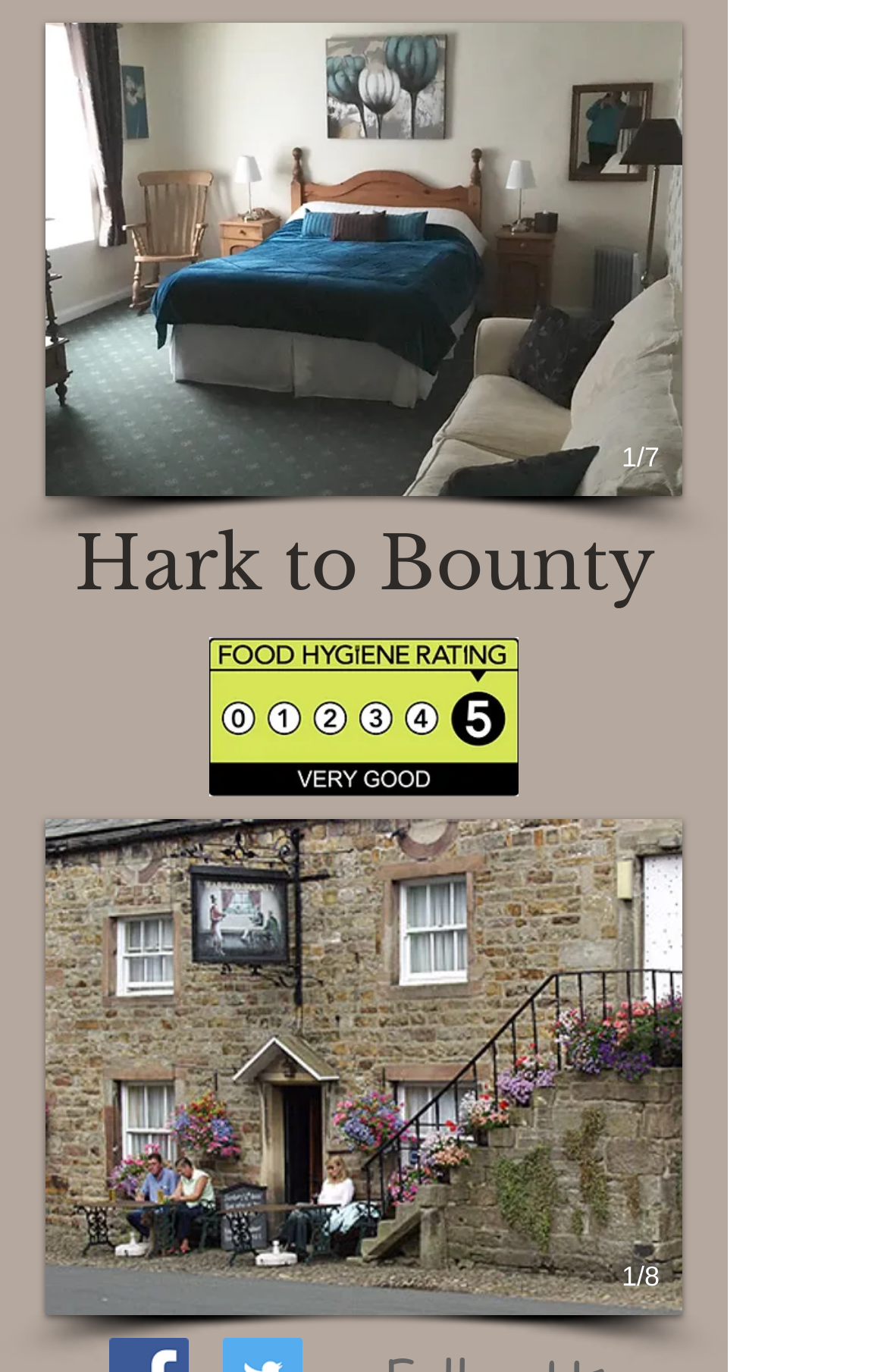What is the name of the second slide in the gallery?
Based on the image, give a concise answer in the form of a single word or short phrase.

Hark to bounty